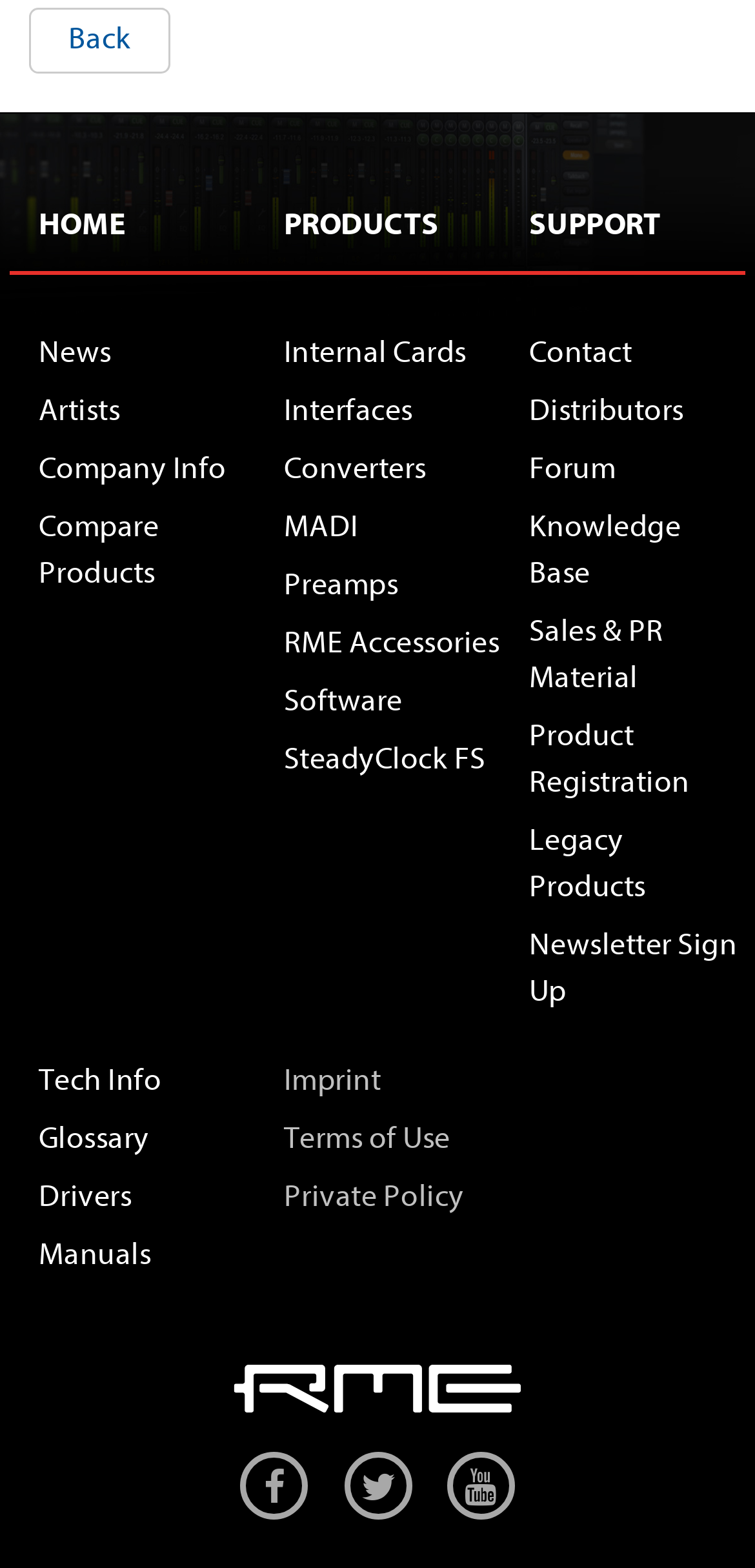What is the last link in the SUPPORT section?
Utilize the image to construct a detailed and well-explained answer.

The last link in the SUPPORT section is 'Product Registration' which is located at the bottom of the SUPPORT section with a bounding box of [0.701, 0.458, 0.913, 0.509].